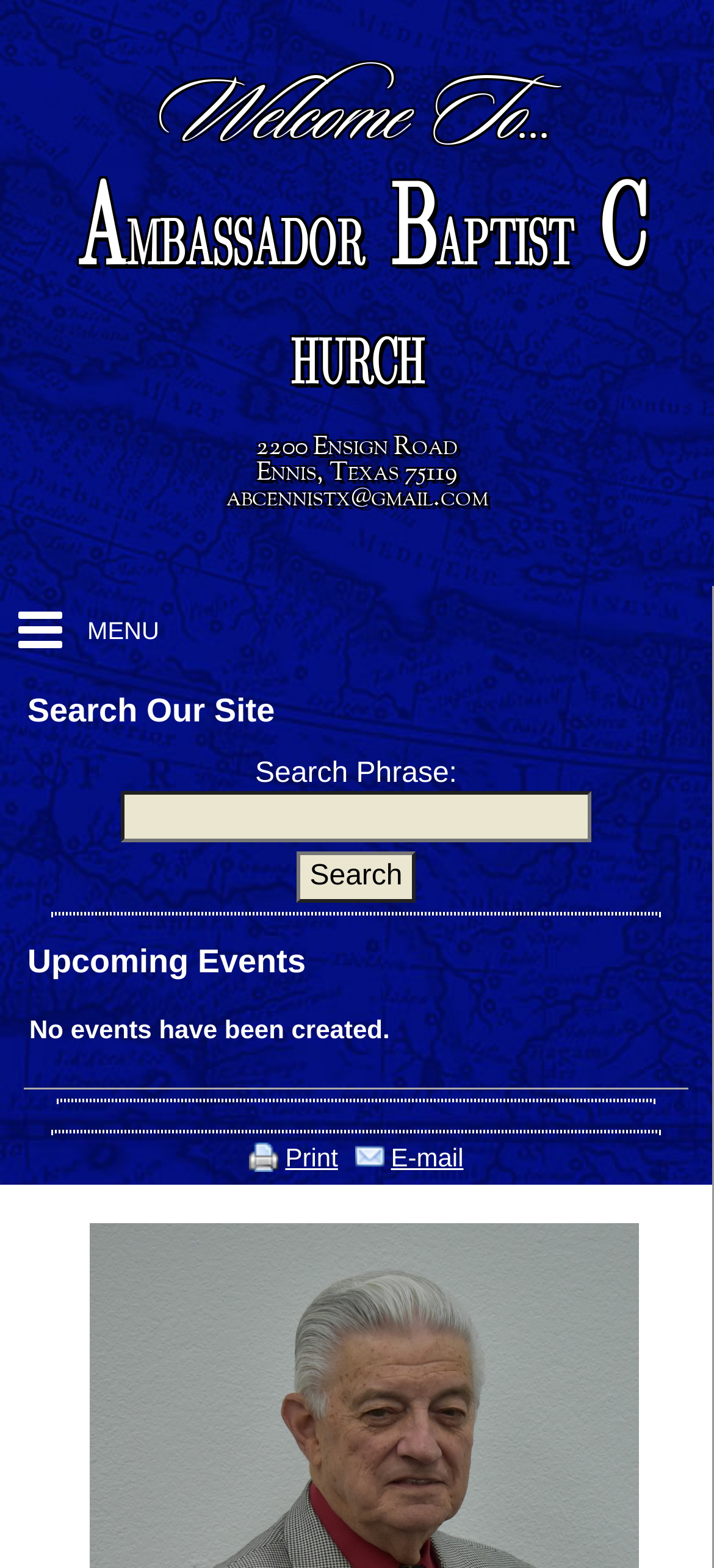Answer this question using a single word or a brief phrase:
What is the church's address?

2200 Ensign Road, Ennis, Texas 75119